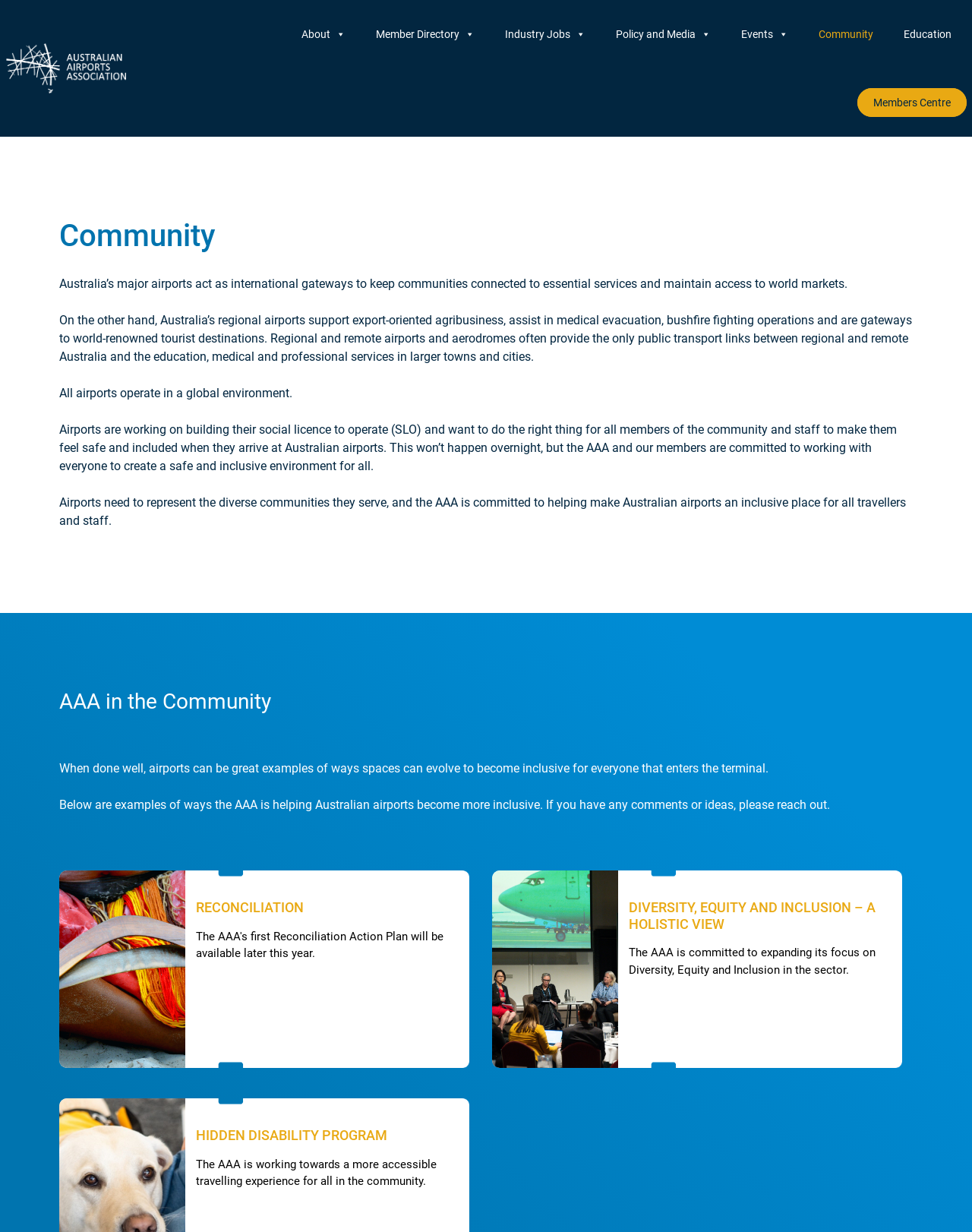Using the description: "Events", determine the UI element's bounding box coordinates. Ensure the coordinates are in the format of four float numbers between 0 and 1, i.e., [left, top, right, bottom].

[0.746, 0.0, 0.826, 0.055]